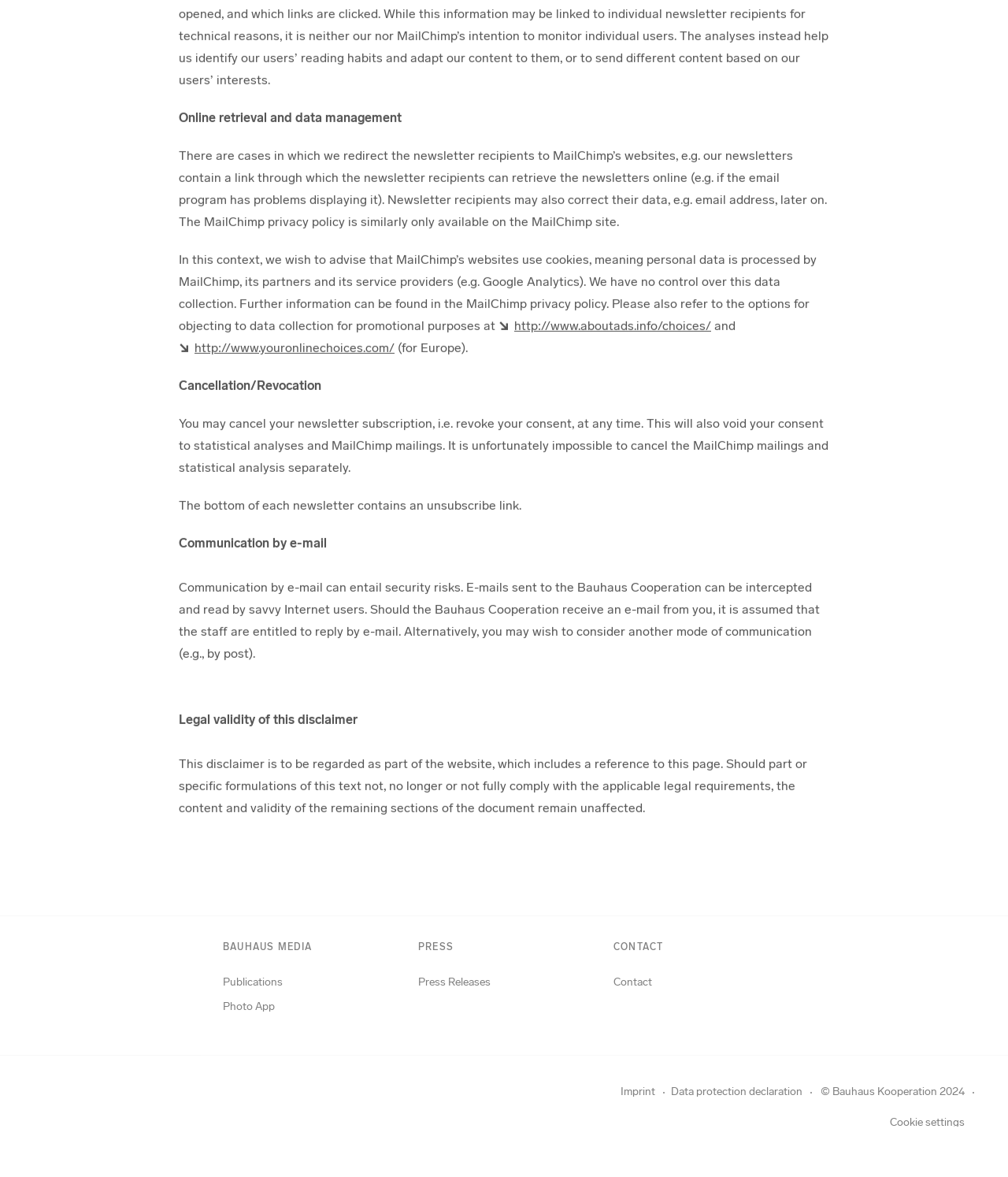Calculate the bounding box coordinates of the UI element given the description: "Photo App".

[0.221, 0.845, 0.273, 0.865]